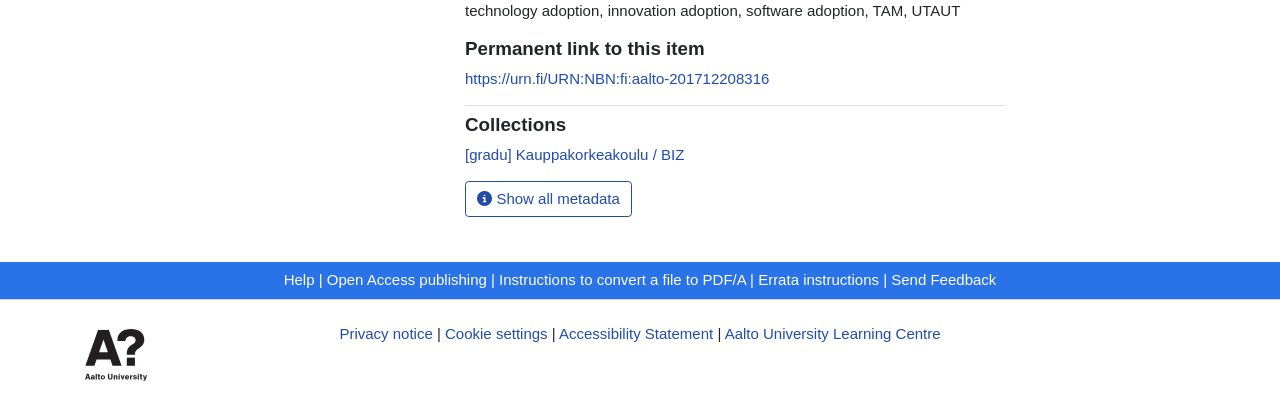What is the collection of this item?
With the help of the image, please provide a detailed response to the question.

The collection of this item can be determined by looking at the link element with the text '[gradu] Kauppakorkeakoulu / BIZ', which is located below the heading 'Collections'.